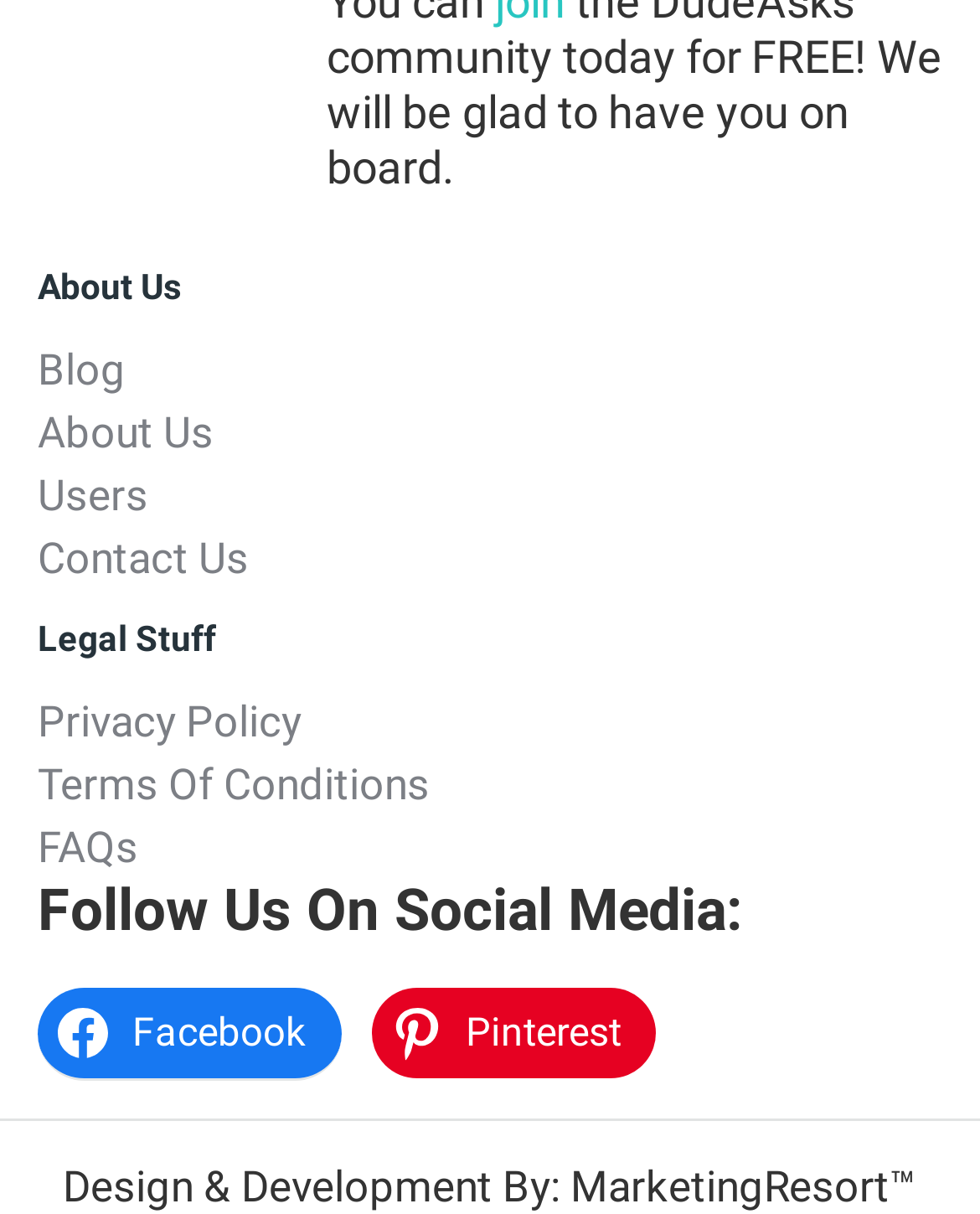Specify the bounding box coordinates of the area that needs to be clicked to achieve the following instruction: "Download the bulletin".

None